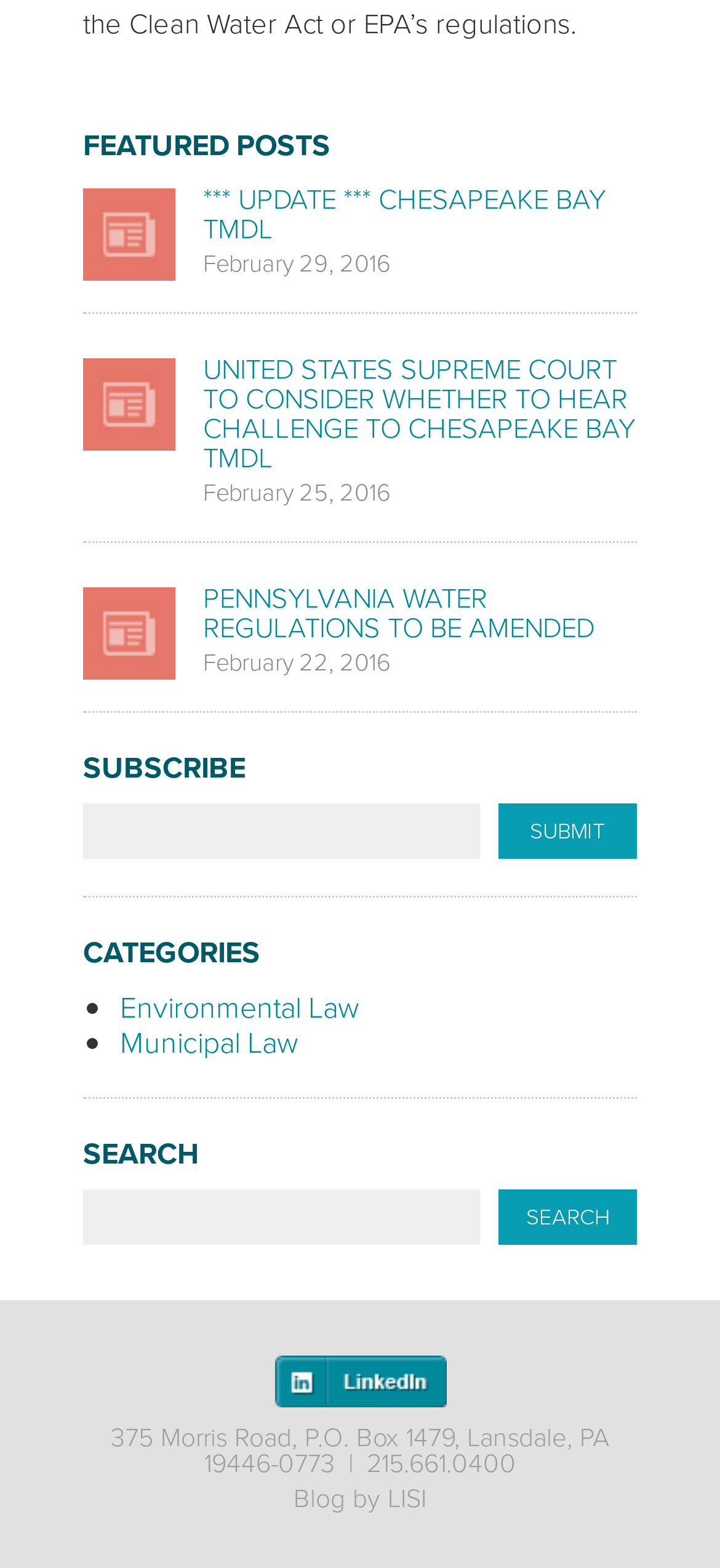Given the description "value="Submit"", determine the bounding box of the corresponding UI element.

[0.692, 0.513, 0.885, 0.548]